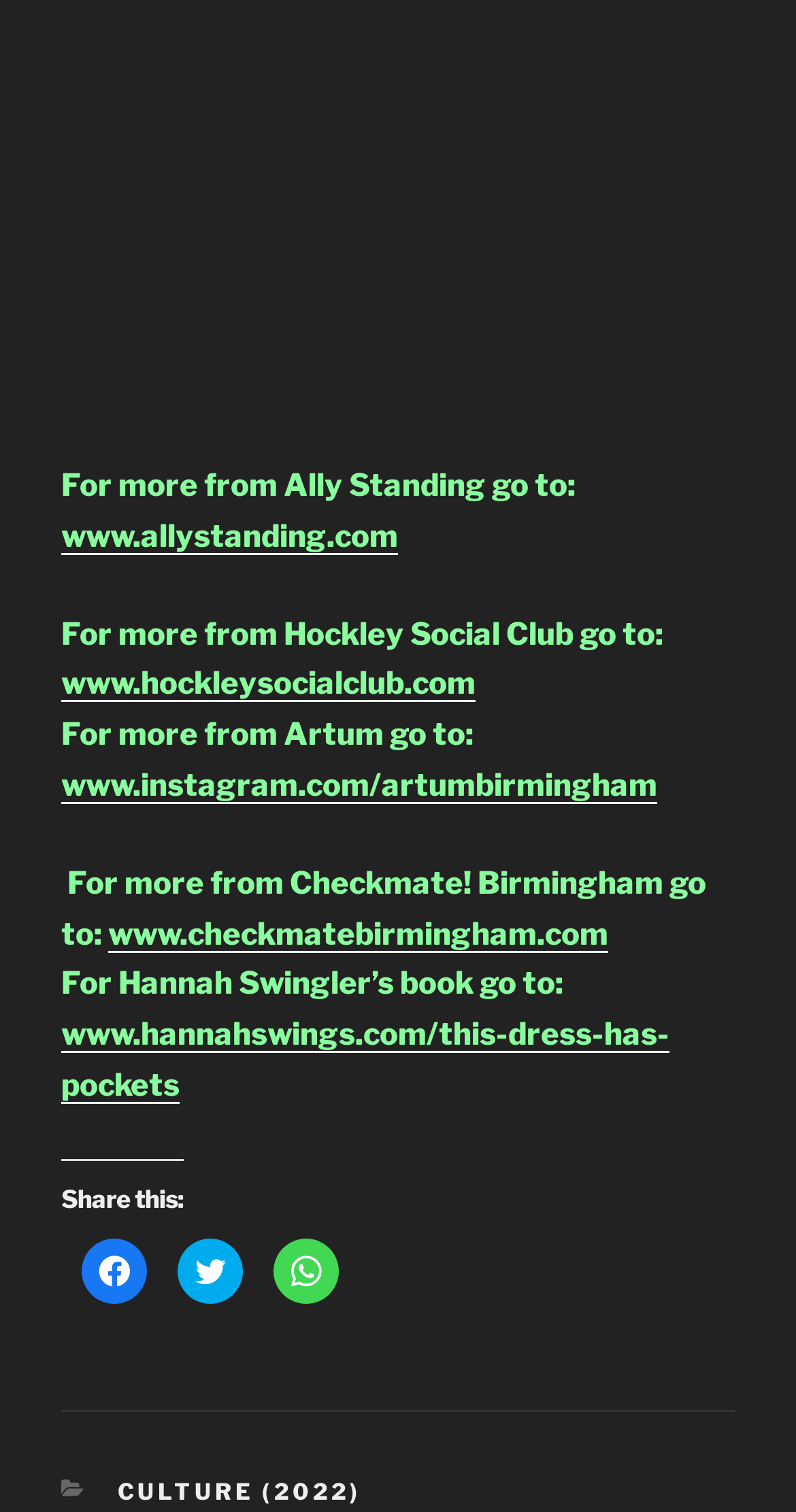What is the category of the webpage?
Please respond to the question with as much detail as possible.

I looked at the static text element with the text 'CATEGORIES' and found a link element with the text 'CULTURE (2022)' which suggests that the category of the webpage is CULTURE.